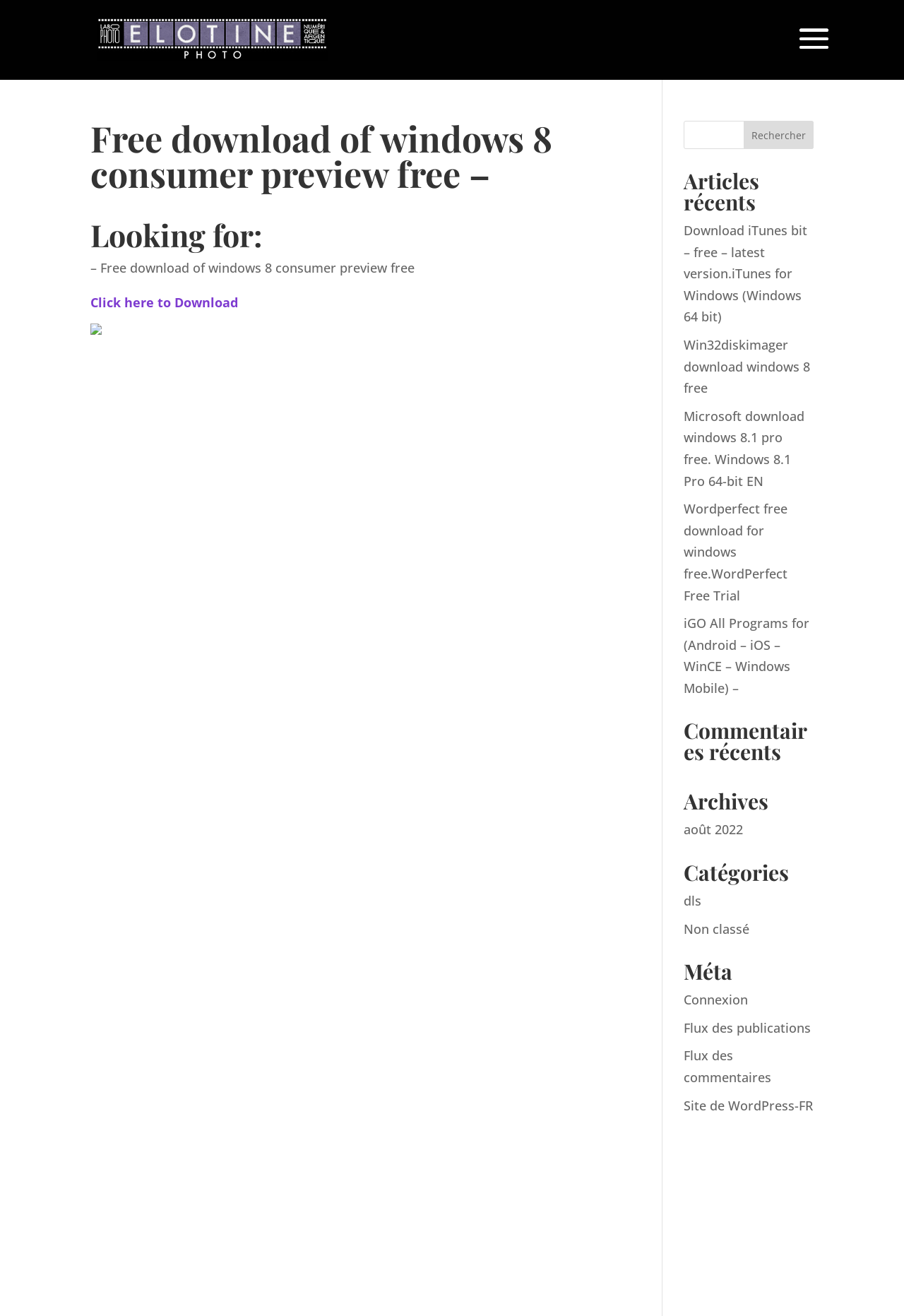Could you specify the bounding box coordinates for the clickable section to complete the following instruction: "Click on 'Click here to Download' link"?

[0.1, 0.223, 0.263, 0.236]